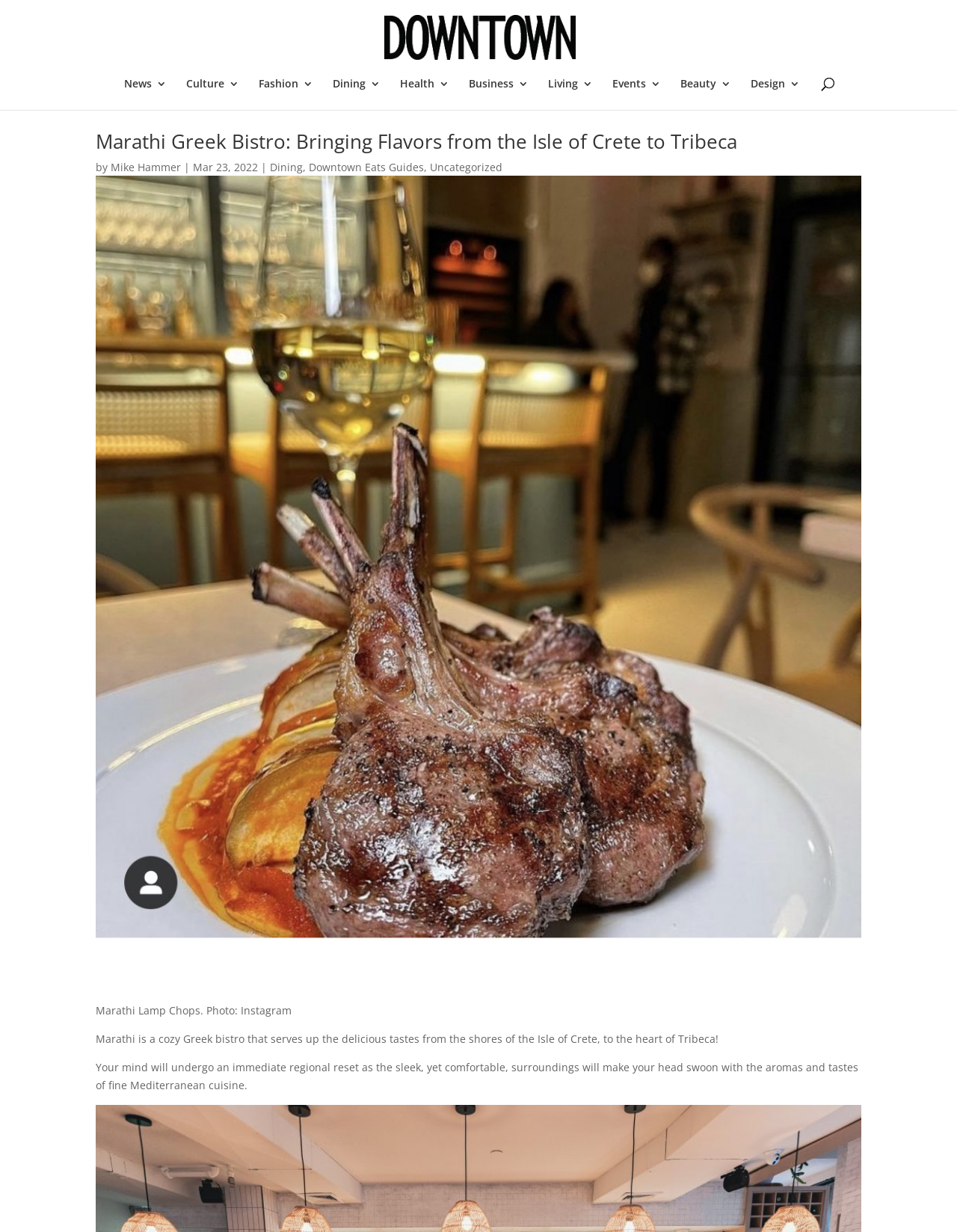Explain the webpage's layout and main content in detail.

The webpage is about Marathi, a cozy Greek bistro in Tribeca. At the top, there is a link to "Downtown Magazine" accompanied by an image with the same name. Below this, there are 10 links to different categories, including "News", "Culture", "Fashion", and "Dining", arranged horizontally across the page.

The main content of the page starts with a heading that reads "Marathi Greek Bistro: Bringing Flavors from the Isle of Crete to Tribeca". Below this, there is a byline that reads "by Mike Hammer" followed by the date "Mar 23, 2022". There are also links to "Dining", "Downtown Eats Guides", and "Uncategorized" on the same line.

The main image on the page is a large photo that takes up most of the page, with a caption "Marathi Lamp Chops. Photo: Instagram" at the bottom. Below the image, there is a paragraph of text that describes Marathi as a cozy Greek bistro that serves delicious tastes from the Isle of Crete to the heart of Tribeca. The text continues to describe the atmosphere and cuisine of the bistro, stating that it will transport your mind to the Mediterranean region.